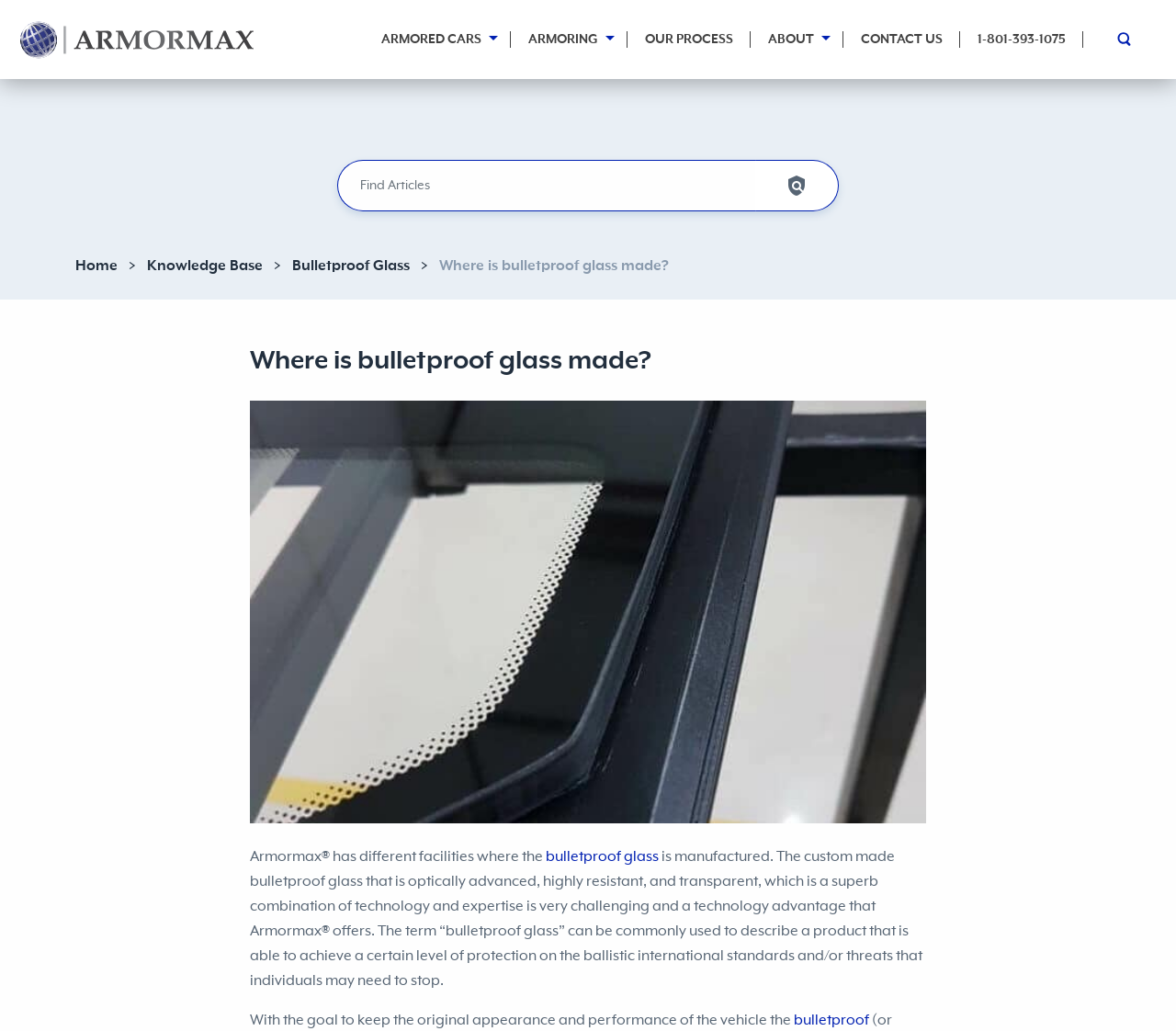Determine the bounding box coordinates of the clickable area required to perform the following instruction: "Click on the Armormax logo". The coordinates should be represented as four float numbers between 0 and 1: [left, top, right, bottom].

[0.009, 0.016, 0.224, 0.061]